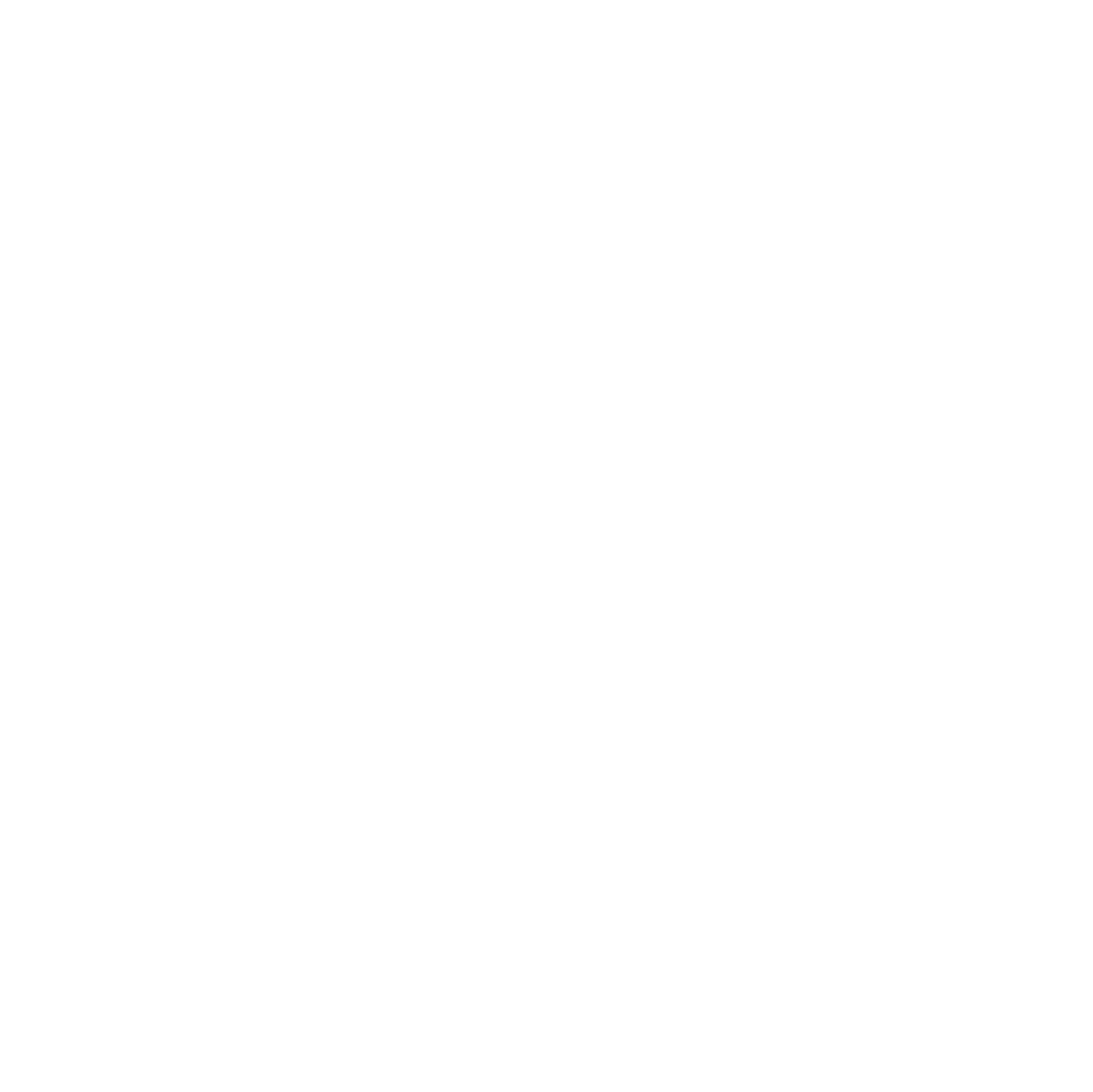Please locate the bounding box coordinates of the element that should be clicked to achieve the given instruction: "Enter email address in the 'Email' field".

[0.062, 0.776, 0.305, 0.822]